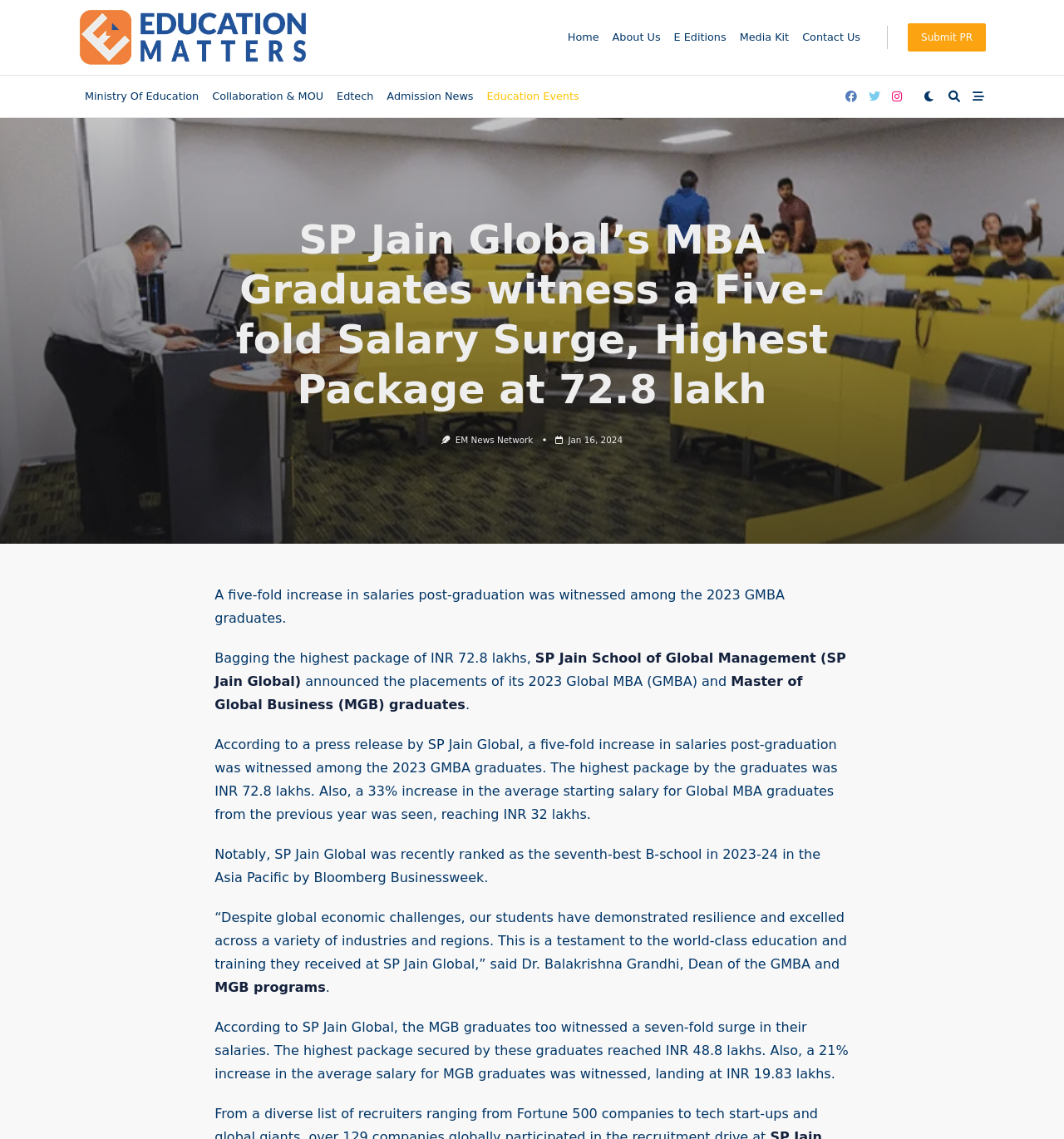What is the highest package secured by MGB graduates?
Using the details from the image, give an elaborate explanation to answer the question.

I found this answer by reading the text on the webpage, specifically the sentence 'The highest package secured by these graduates reached INR 48.8 lakhs.' which indicates that the highest package secured by MGB graduates is INR 48.8 lakhs.